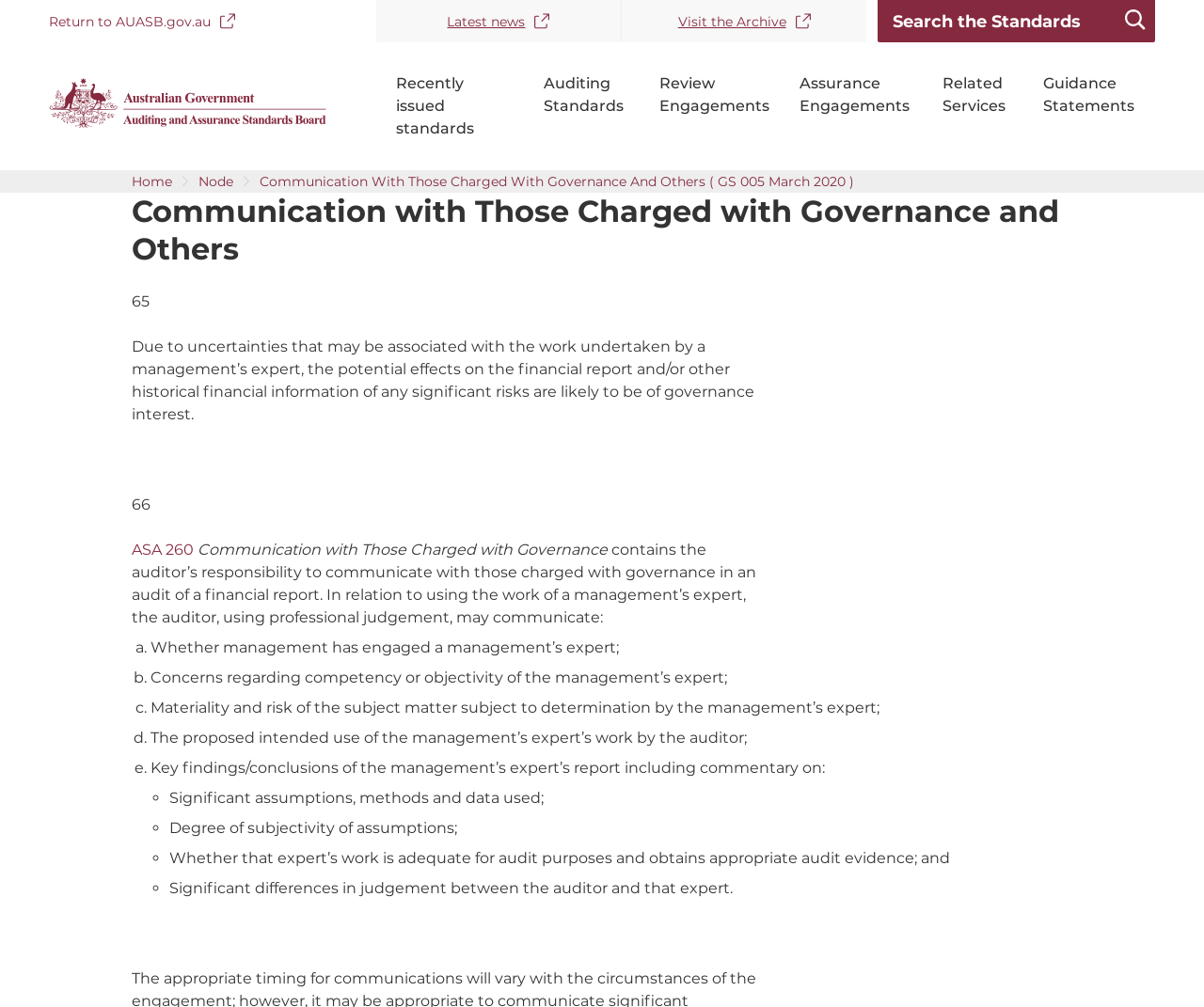Provide a thorough description of the webpage you see.

This webpage is about "Communication with Those Charged with Governance and Others" and is part of the AUASB Local website. At the top left corner, there is a "Skip to main content" link. Below it, there is a top navigation bar with links to "Return to AUASB.gov.au", "Latest news", and "Visit the Archive". On the right side of the top navigation bar, there is a search box with a "Search the Standards" label and a "Submit" button.

Below the top navigation bar, there is a main navigation menu with links to "Recently issued standards", "Auditing Standards", "Review Engagements", "Assurance Engagements", "Related Services", and "Guidance Statements". 

On the left side of the page, there is a breadcrumb navigation menu with links to "Home", "Node", and the current page "Communication With Those Charged With Governance And Others ( GS 005 March 2020 )".

The main content of the page is divided into sections. The first section has a heading "Communication with Those Charged with Governance and Others" and a paragraph of text describing the potential effects on the financial report and/or other historical financial information of any significant risks. 

Below this section, there are several sections with headings and paragraphs of text, including "65", "66", and "Communication with Those Charged with Governance". These sections describe the auditor's responsibility to communicate with those charged with governance in an audit of a financial report, including the use of a management's expert. 

The page also includes a list of items marked with "a.", "b.", "c.", "d.", and "e." that describe the auditor's communication with those charged with governance, including whether management has engaged a management's expert, concerns regarding competency or objectivity of the management's expert, materiality and risk of the subject matter, and the proposed intended use of the management's expert's work by the auditor. 

Finally, there is a list of sub-items marked with "◦" that describe key findings/conclusions of the management's expert's report, including significant assumptions, methods and data used, degree of subjectivity of assumptions, and whether that expert's work is adequate for audit purposes and obtains appropriate audit evidence.